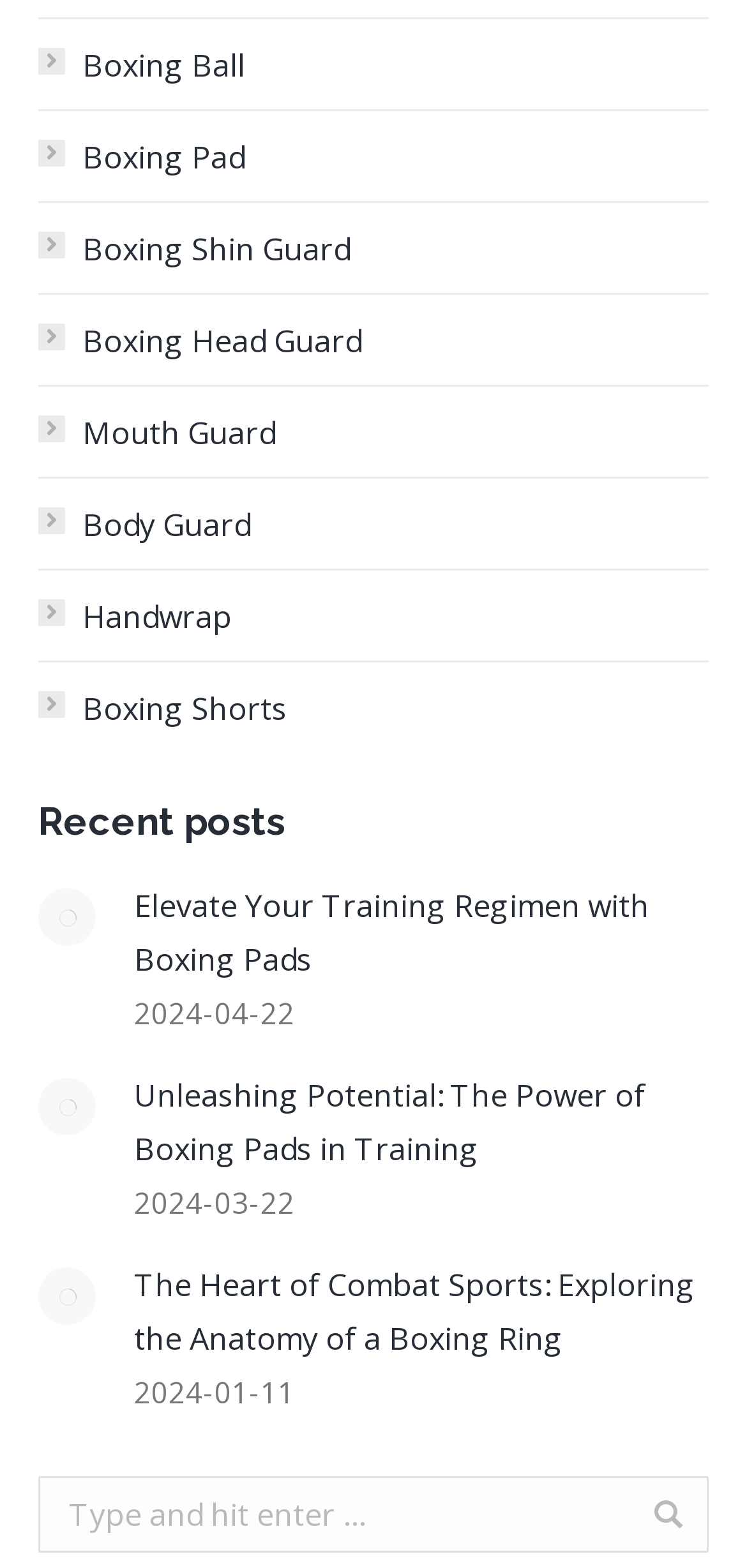Using the webpage screenshot and the element description View Cart, determine the bounding box coordinates. Specify the coordinates in the format (top-left x, top-left y, bottom-right x, bottom-right y) with values ranging from 0 to 1.

None